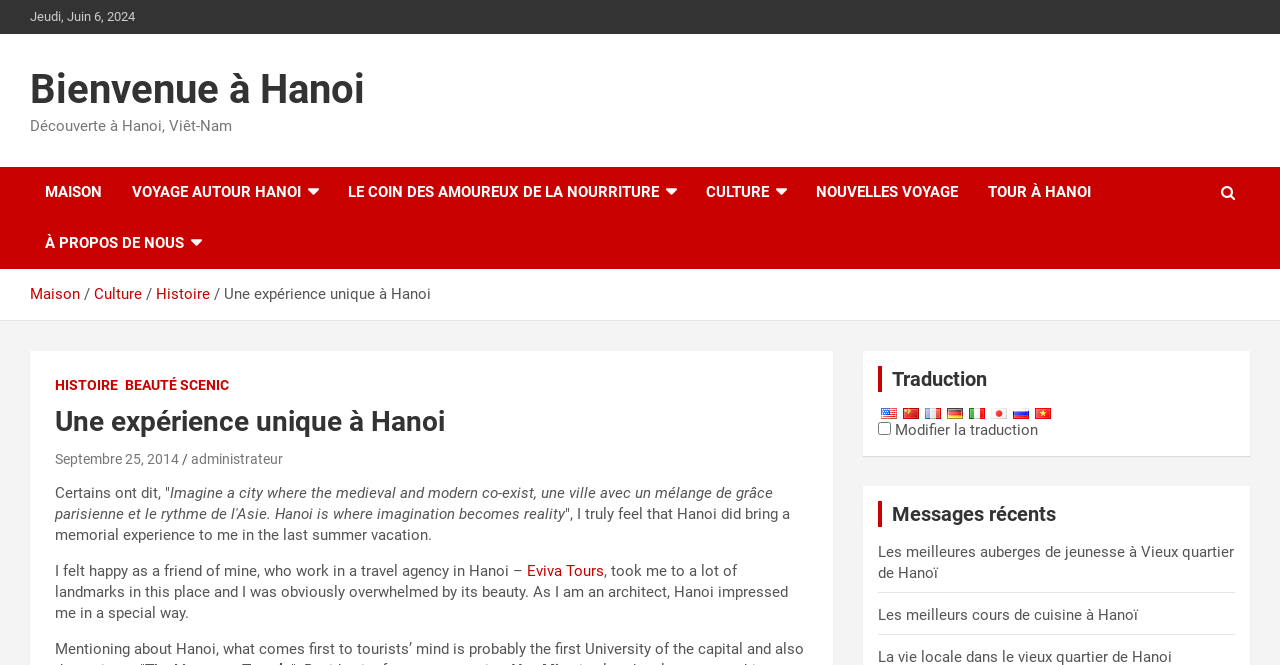Please find and give the text of the main heading on the webpage.

Une expérience unique à Hanoi